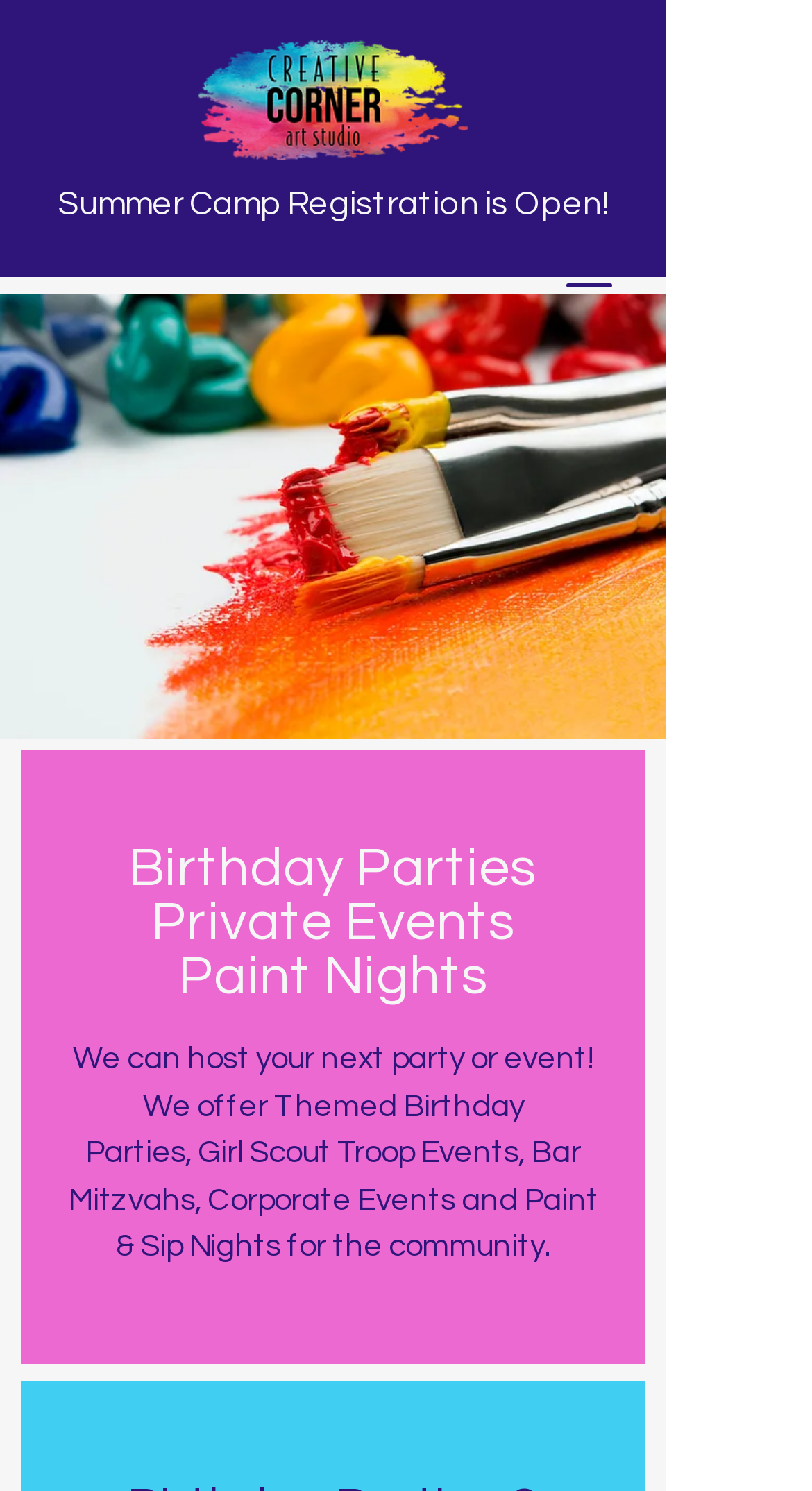Determine the main text heading of the webpage and provide its content.

Birthday Parties
Private Events
Paint Nights